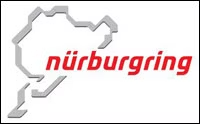Generate an in-depth description of the visual content.

The image features the iconic Nürburgring logo, prominently displaying the well-known racetrack layout in a sleek and modern design. The logo is rendered in a silver outline, symbolizing elegance and speed, while the word "nürburgring" is boldly featured in vibrant red below the layout. This visual representation embodies the spirit of motorsport and high-performance driving, reflecting the track's reputation as one of the most challenging and revered circuits in the automotive world. The logo serves as a reminder of the Nürburgring's significance in car development and racing history.